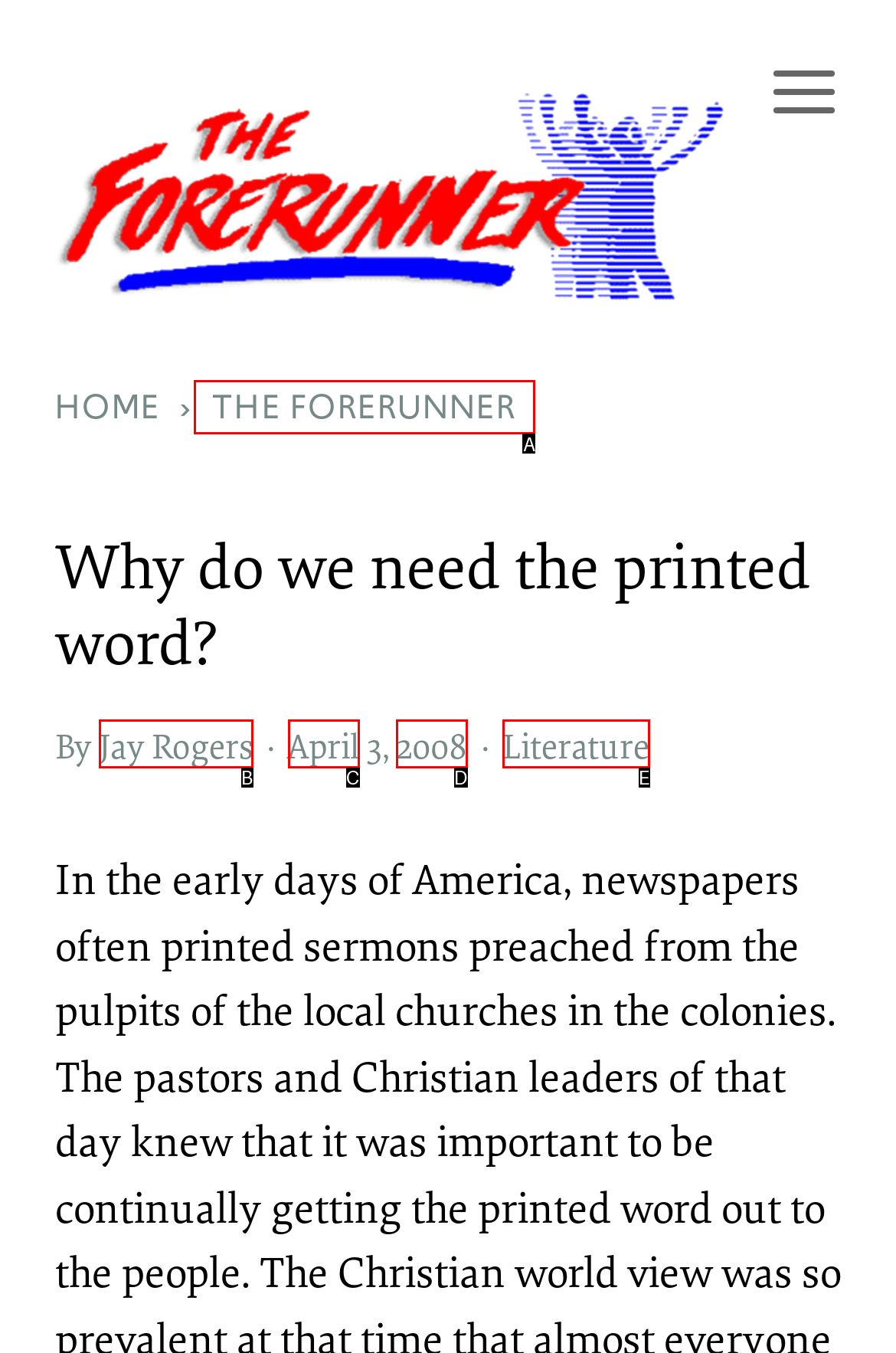Tell me which option best matches this description: The Forerunner
Answer with the letter of the matching option directly from the given choices.

A